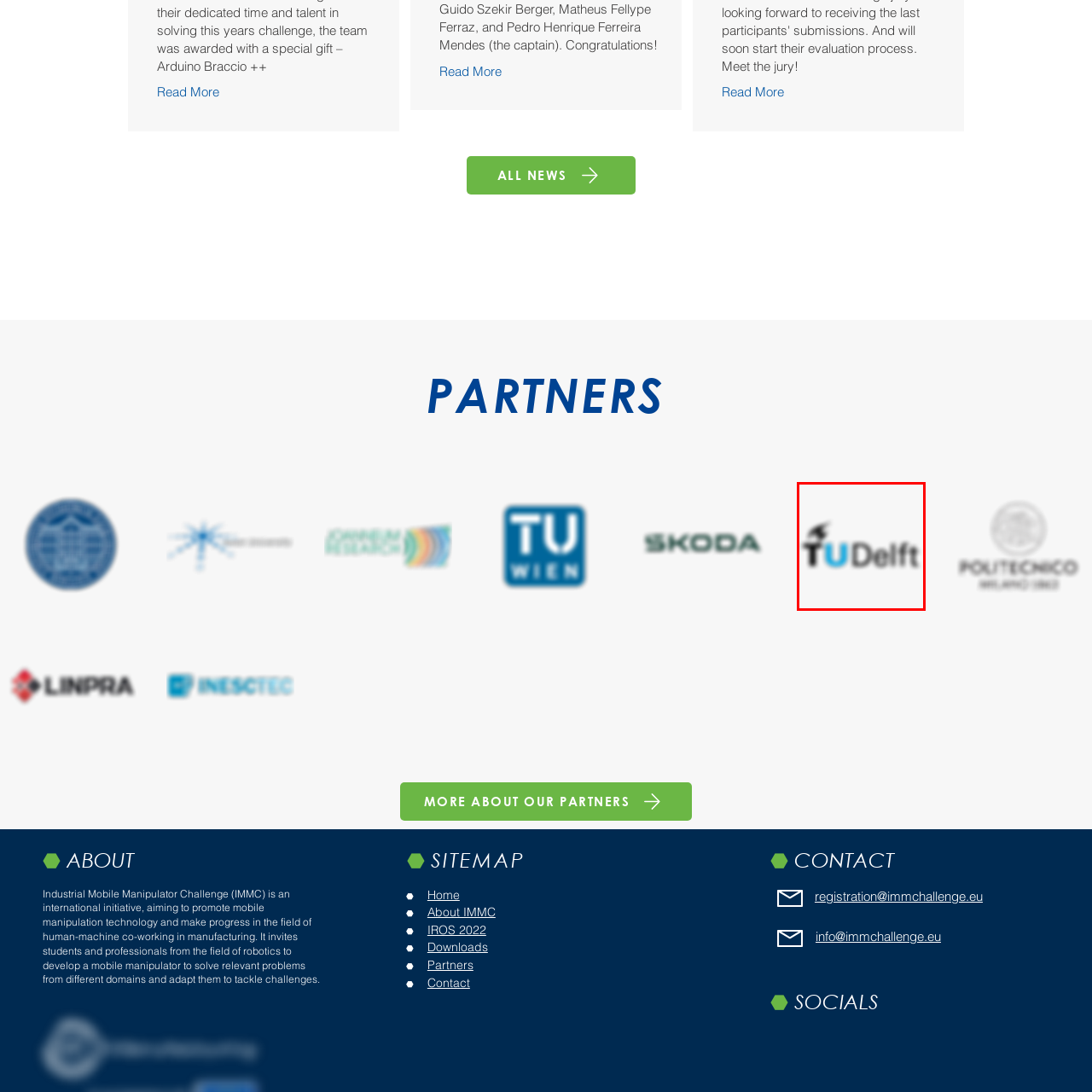Observe the image inside the red bounding box and answer briefly using a single word or phrase: What is the shape featured alongside the university's name in the logo?

Stylized bird